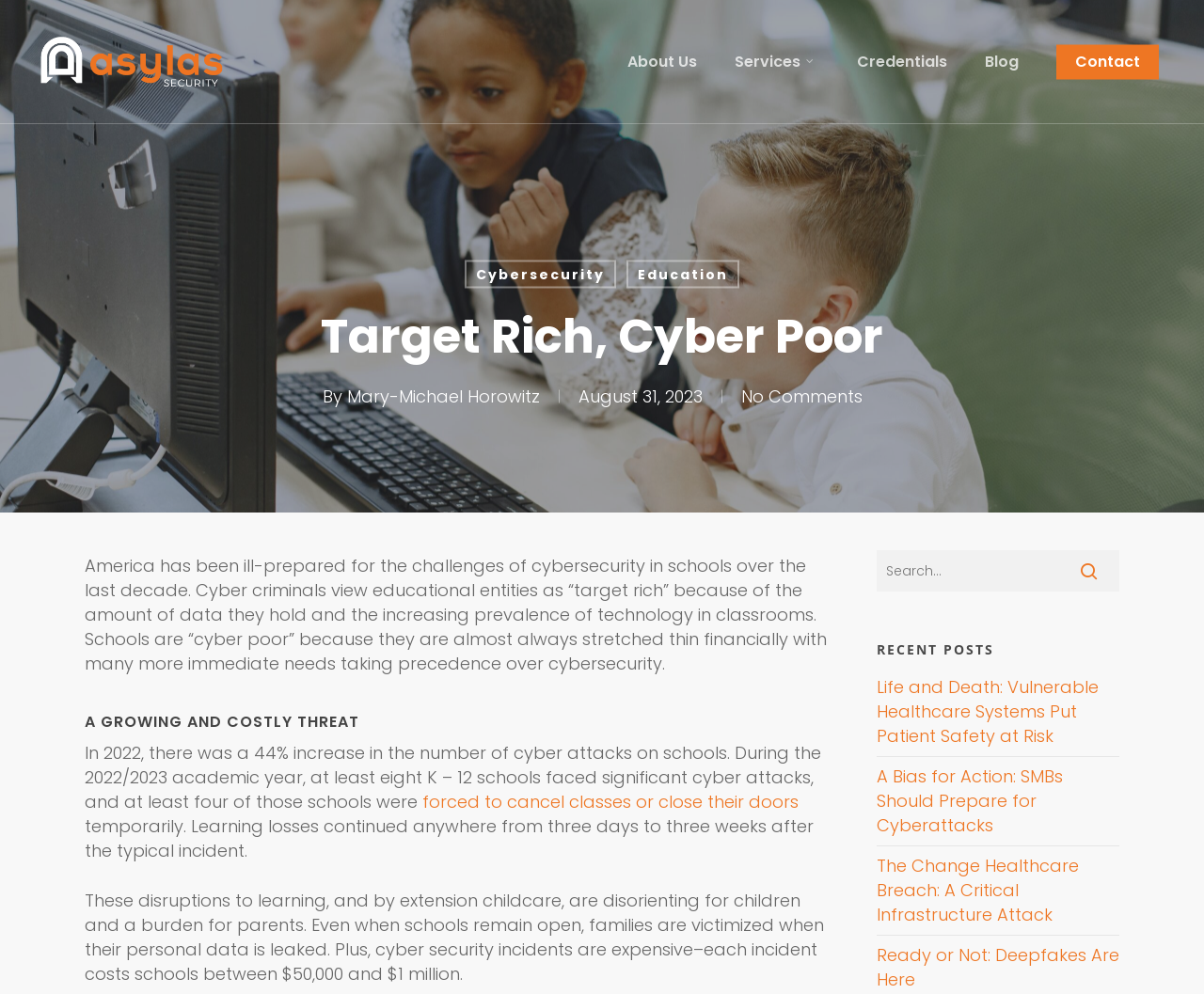Determine the bounding box coordinates for the region that must be clicked to execute the following instruction: "Visit the 'Cybersecurity' page".

[0.386, 0.262, 0.511, 0.29]